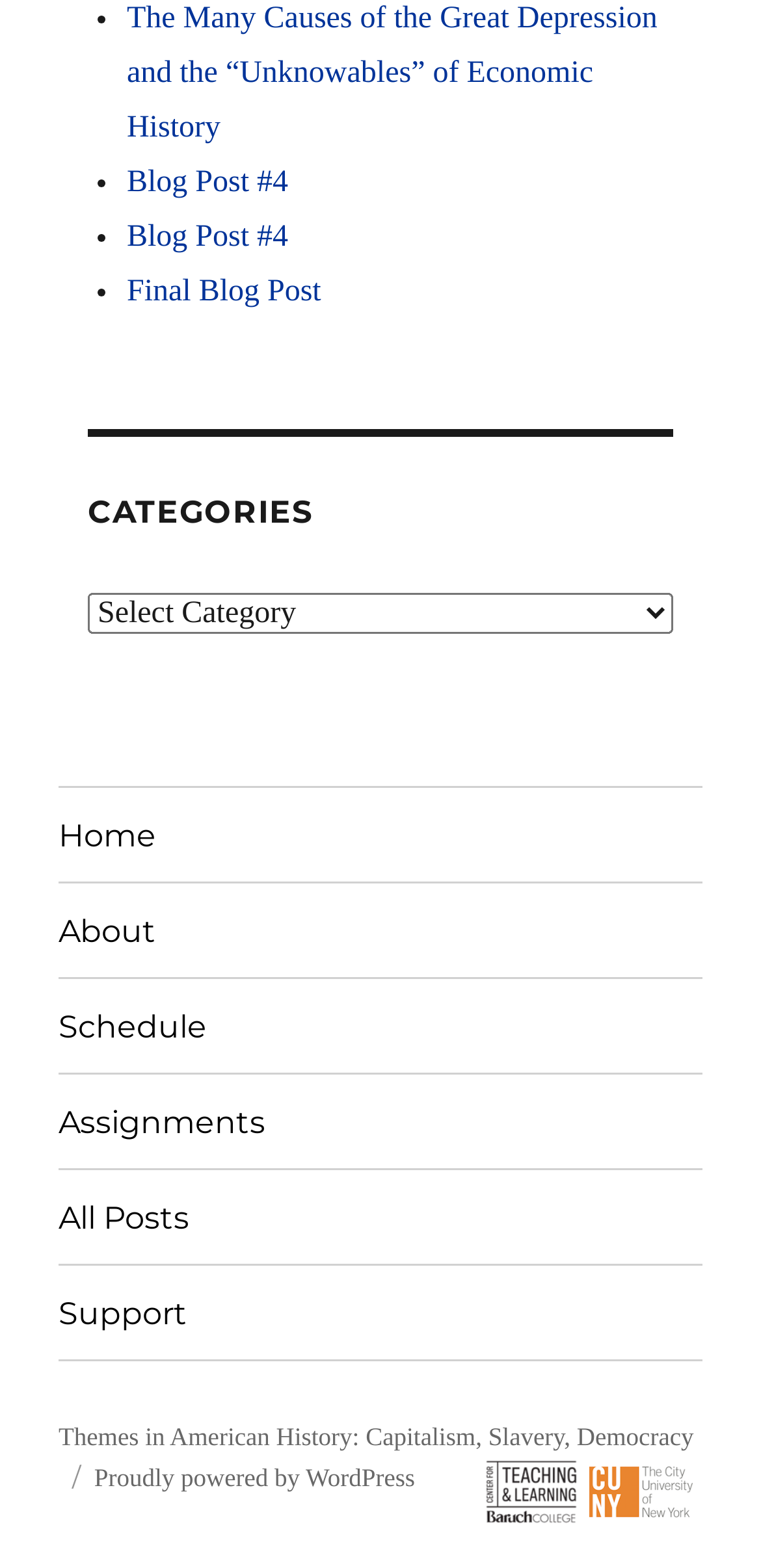Identify the bounding box for the UI element described as: "About". Ensure the coordinates are four float numbers between 0 and 1, formatted as [left, top, right, bottom].

[0.077, 0.564, 0.923, 0.623]